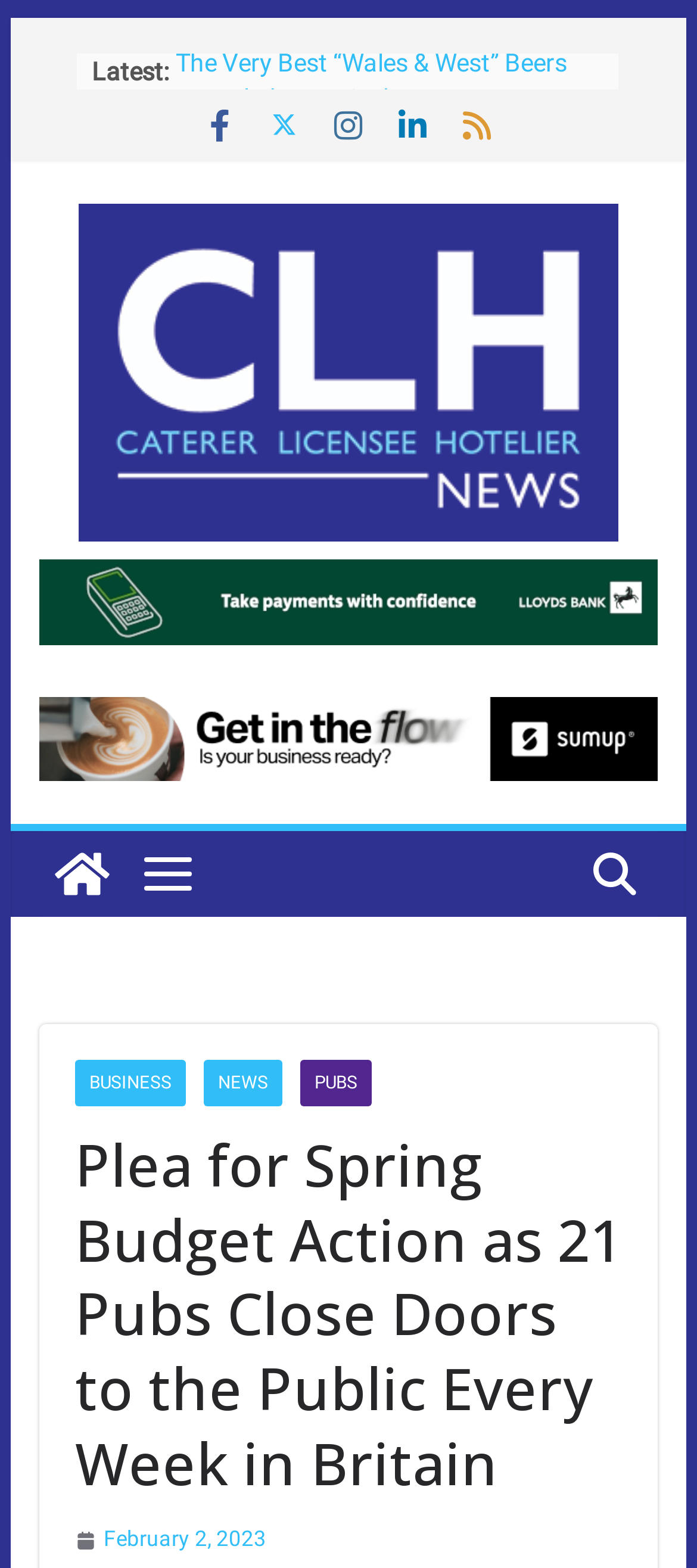Determine the bounding box coordinates for the UI element described. Format the coordinates as (top-left x, top-left y, bottom-right x, bottom-right y) and ensure all values are between 0 and 1. Element description: Business

[0.107, 0.676, 0.266, 0.706]